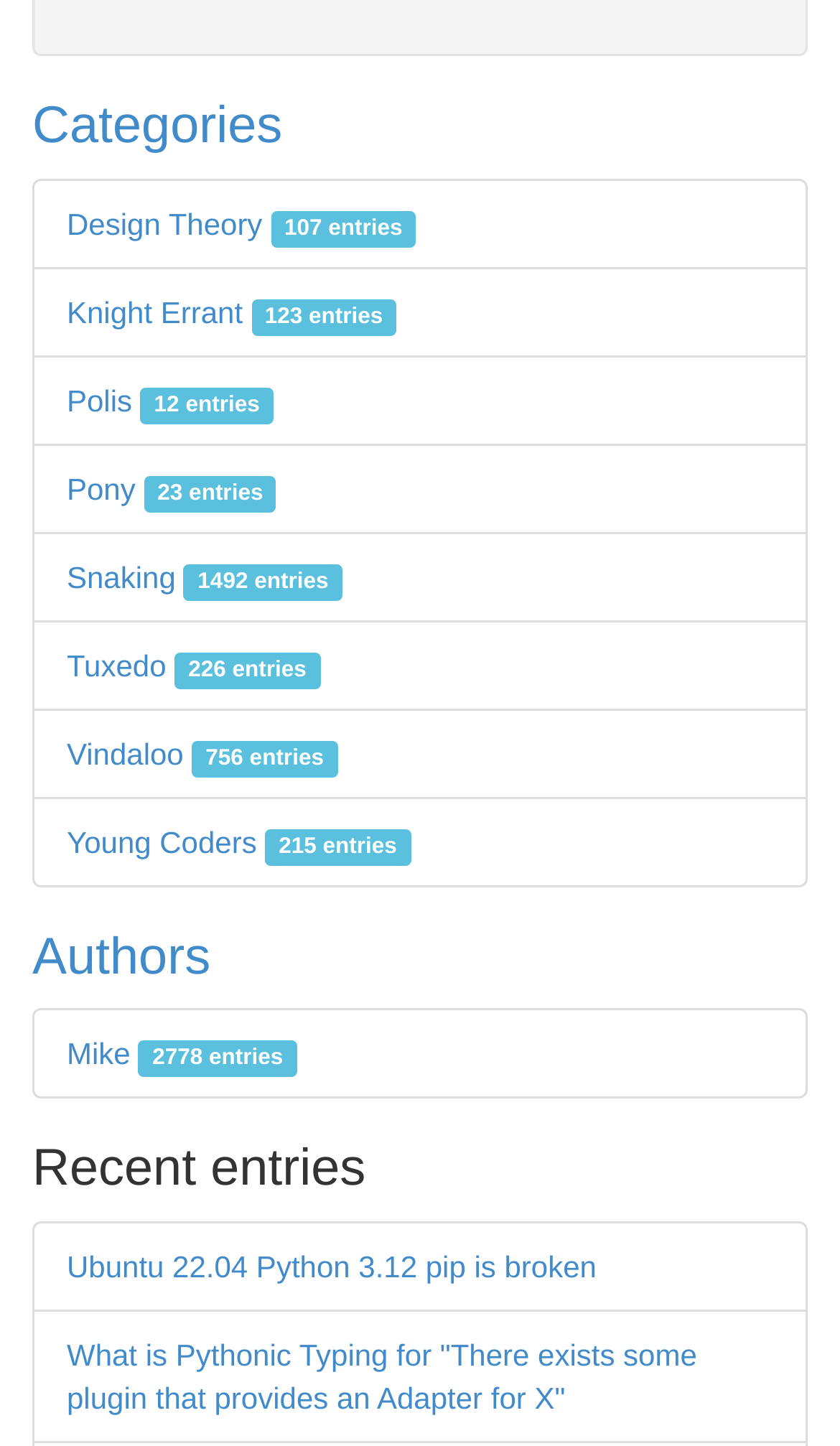Provide the bounding box coordinates of the section that needs to be clicked to accomplish the following instruction: "Read about Ubuntu 22.04 Python 3.12 pip issue."

[0.079, 0.863, 0.71, 0.887]